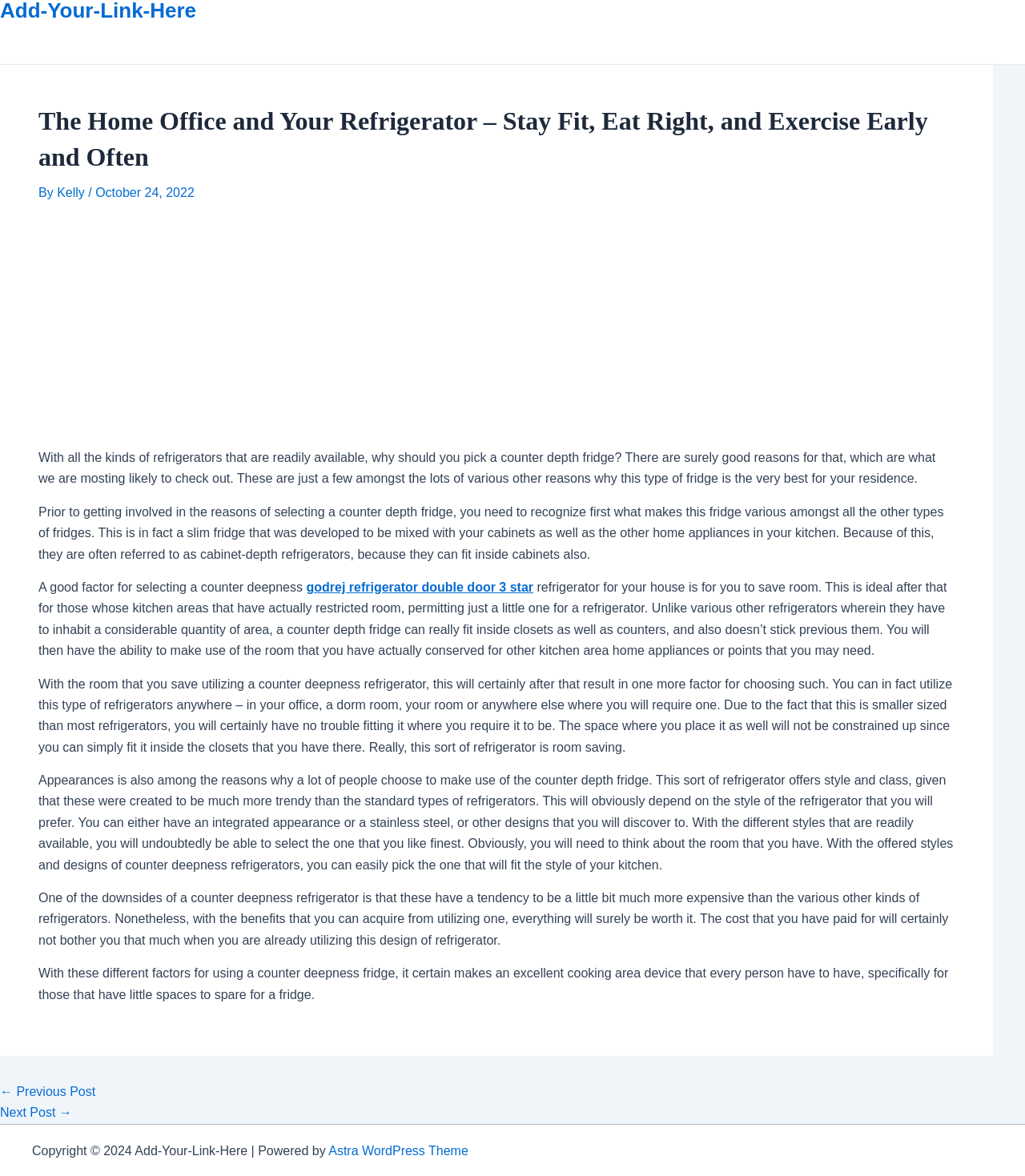Identify the title of the webpage and provide its text content.

The Home Office and Your Refrigerator – Stay Fit, Eat Right, and Exercise Early and Often